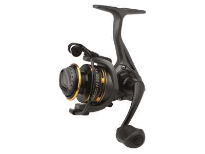What is the purpose of the double-anodized aluminum spool?
Refer to the image and give a detailed answer to the question.

According to the caption, the double-anodized aluminum spool is designed to ensure high resistance to wear, making it a durable component of the reel.